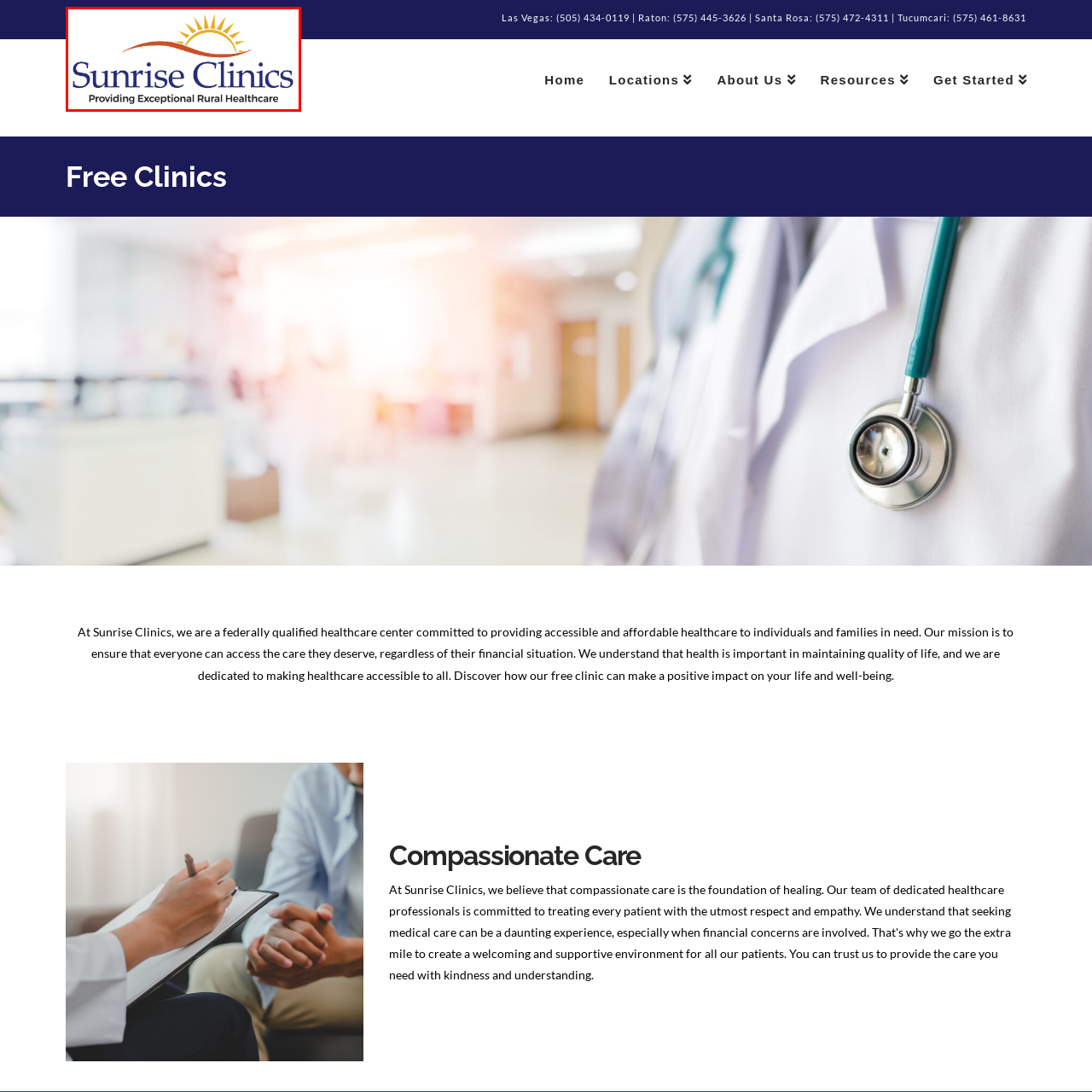Give an in-depth description of the image highlighted with the red boundary.

The image features the logo of "Sunrise Clinics," which embodies the organization's commitment to providing exceptional rural healthcare. The design prominently showcases a bright yellow sun rising above the text, symbolizing hope and vitality. The words "Sunrise Clinics" are displayed in a bold, inviting font, emphasizing the clinic's focus on accessible and quality healthcare services. Additionally, the tagline "Providing Exceptional Rural Healthcare" underscores the clinic's mission to serve individuals and families in need, particularly in rural areas, ensuring they receive the essential medical care they deserve. This logo reflects the clinic's dedication to community health and well-being.